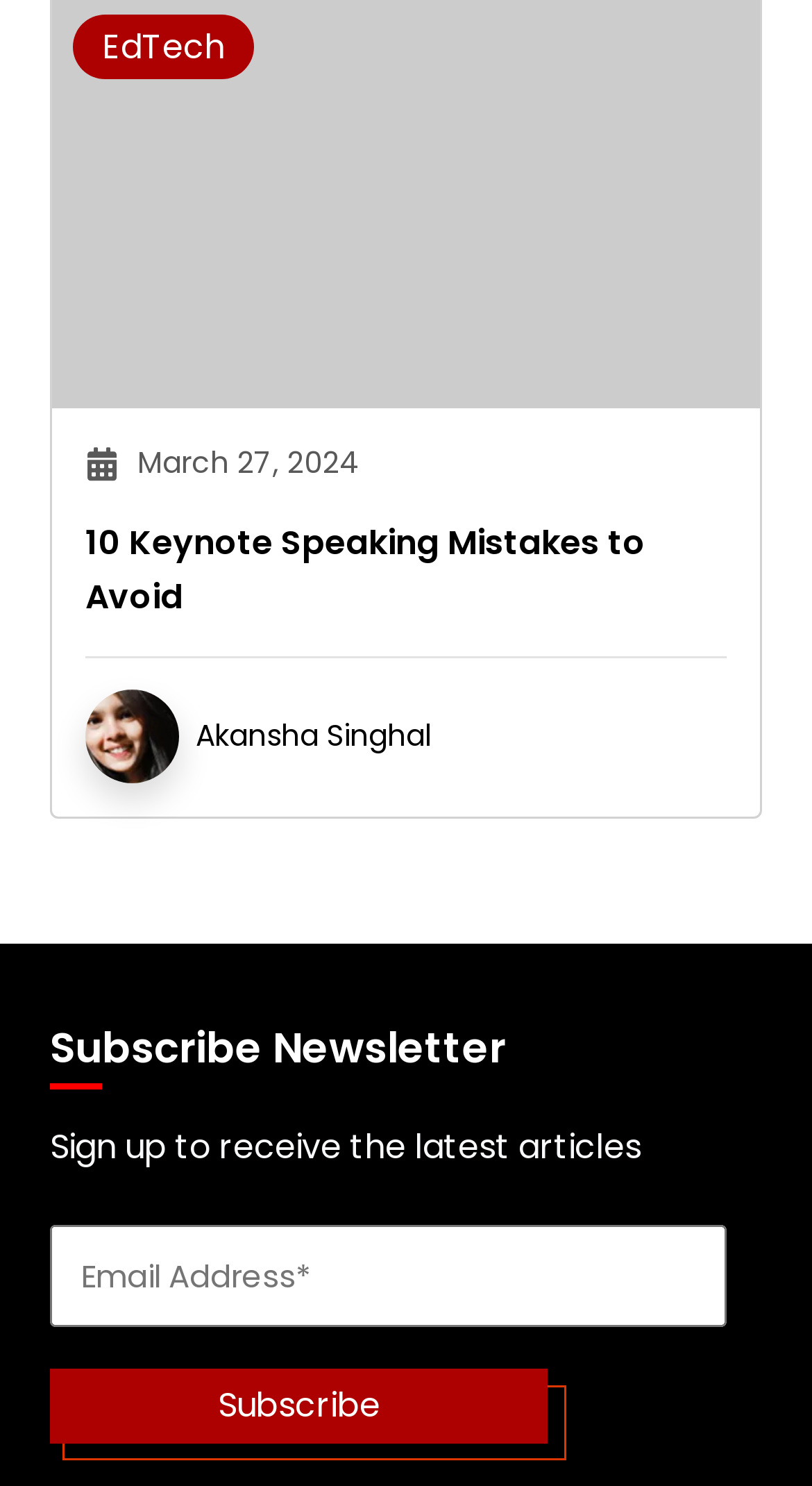Provide the bounding box coordinates of the UI element that matches the description: "Career".

[0.062, 0.828, 0.205, 0.86]